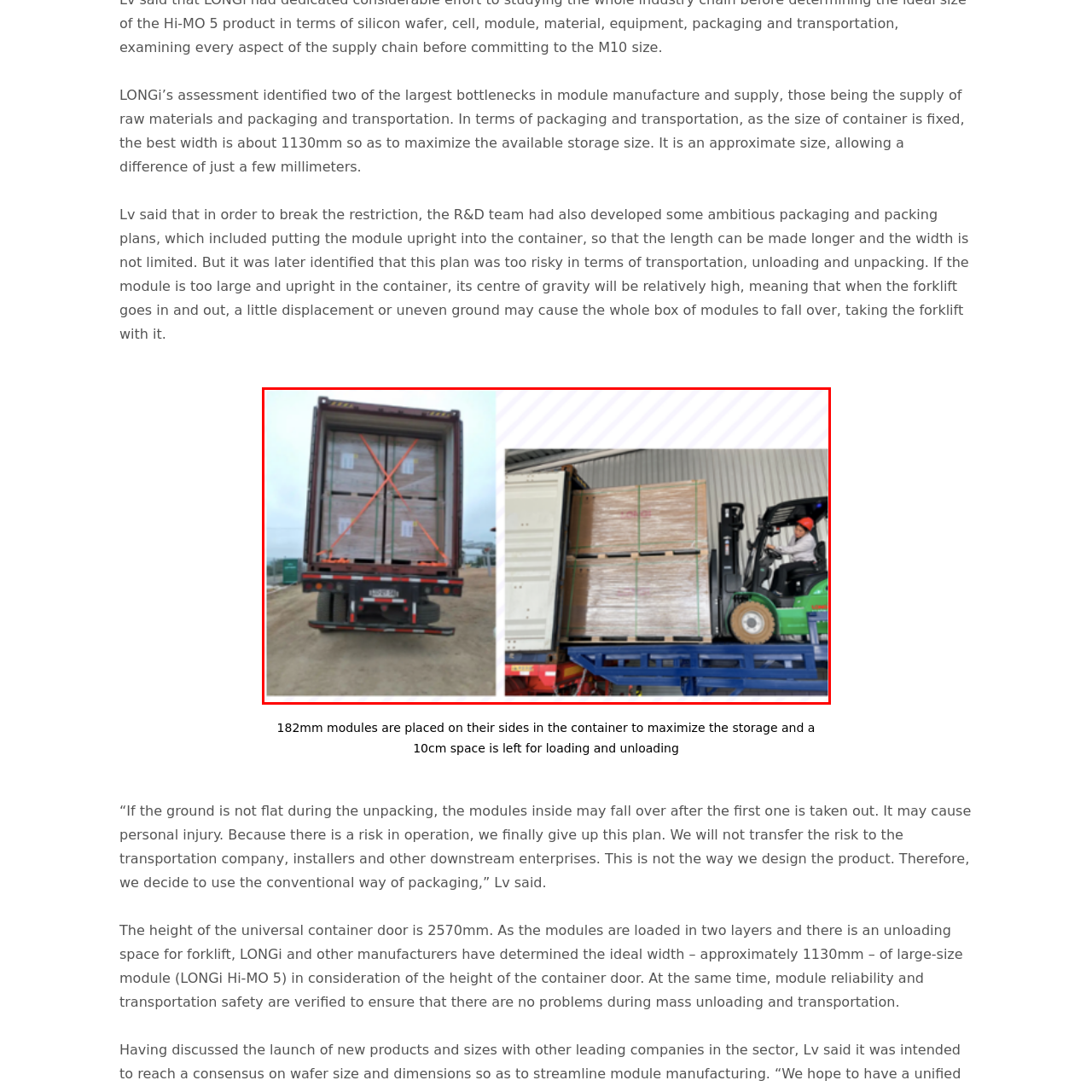Take a close look at the image marked with a red boundary and thoroughly answer the ensuing question using the information observed in the image:
What is the goal of the R&D team at LONGi?

The caption states that the R&D team at LONGi is working to address bottlenecks in manufacturing and supply, specifically focusing on raw material availability and effective packaging solutions.